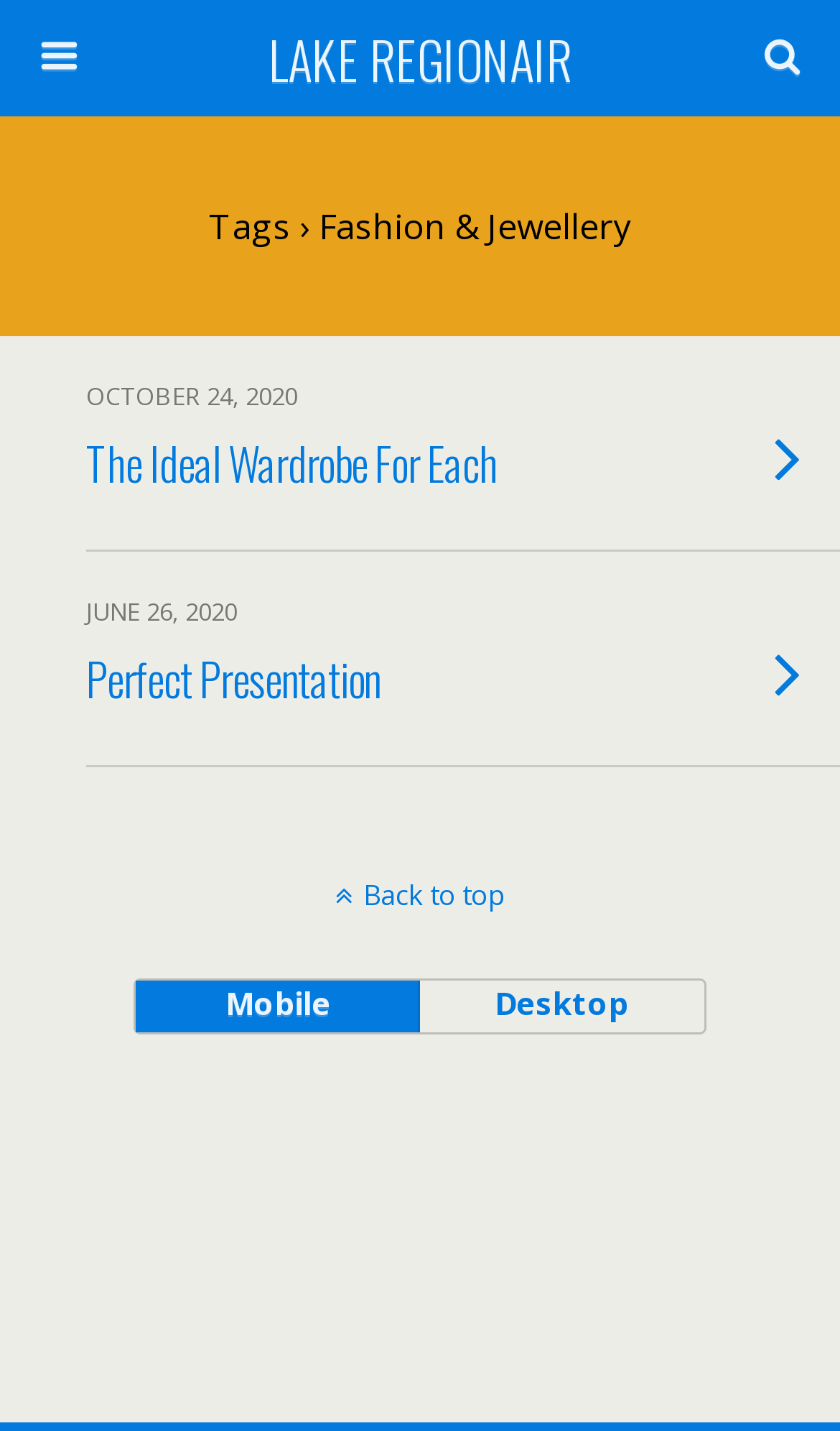How many buttons are there on the webpage?
Answer the question with a single word or phrase, referring to the image.

3